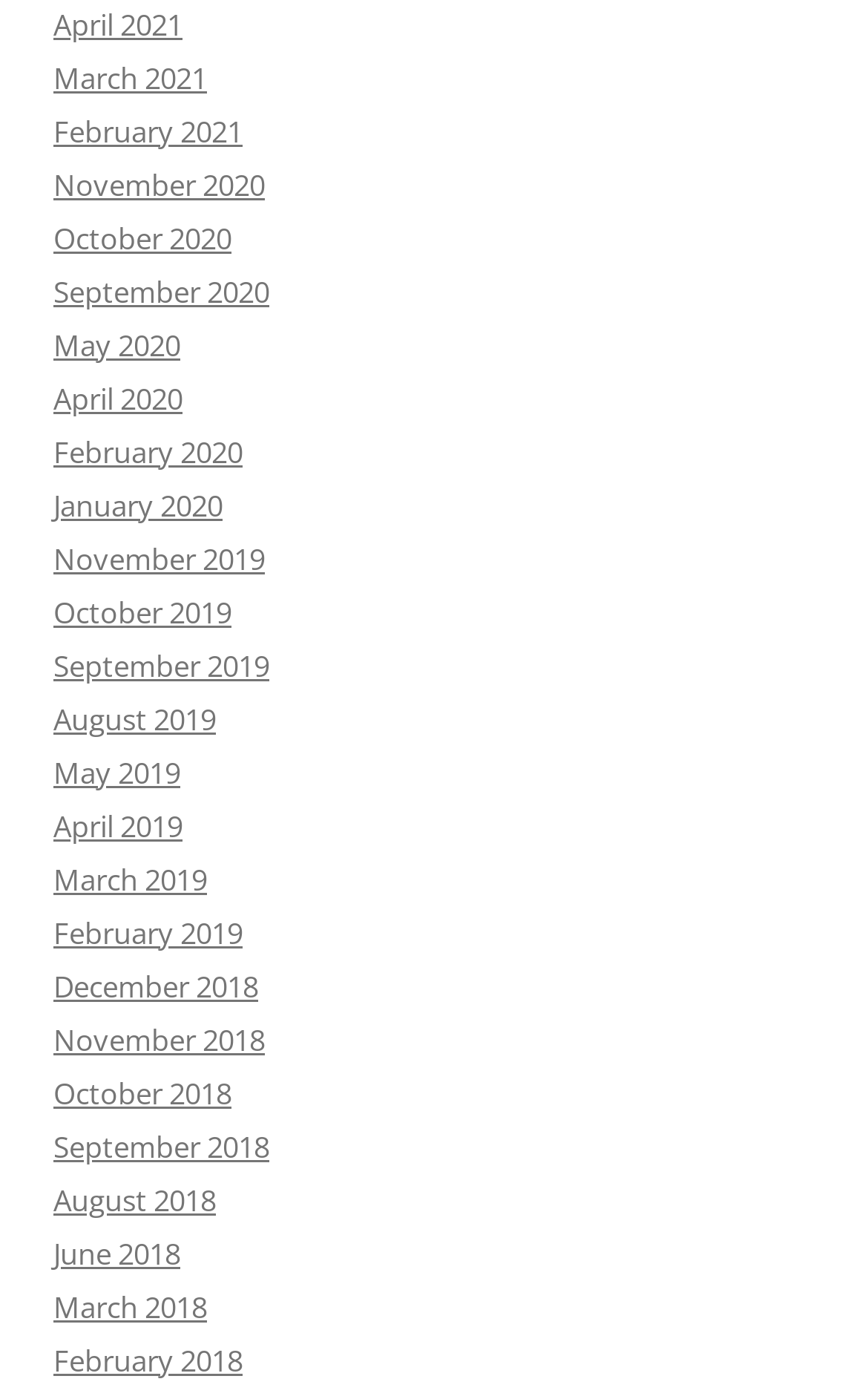Provide the bounding box coordinates of the section that needs to be clicked to accomplish the following instruction: "view April 2021."

[0.062, 0.002, 0.21, 0.031]